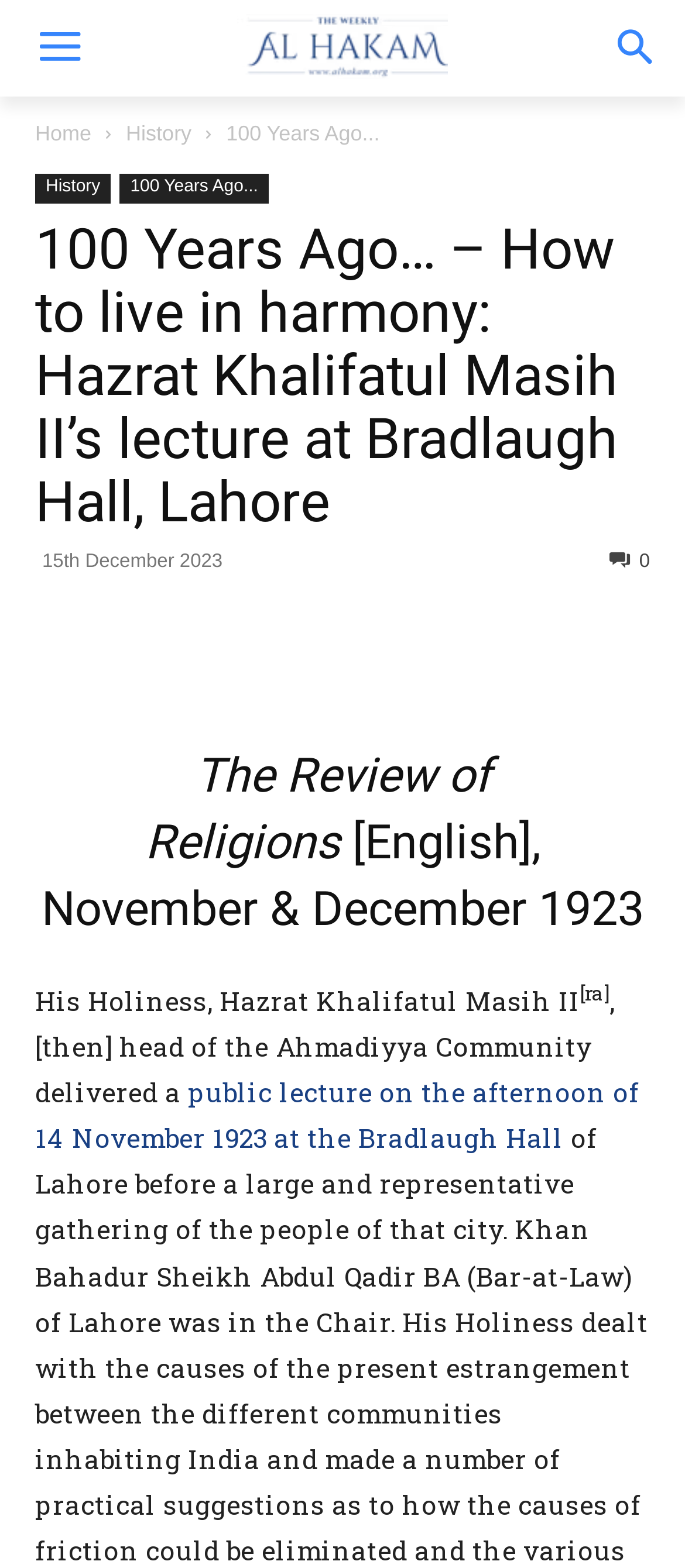How many links are in the top navigation bar?
Give a thorough and detailed response to the question.

The top navigation bar contains three links: 'Home', 'History', and '100 Years Ago...'. These links are identified by their bounding box coordinates and OCR text.